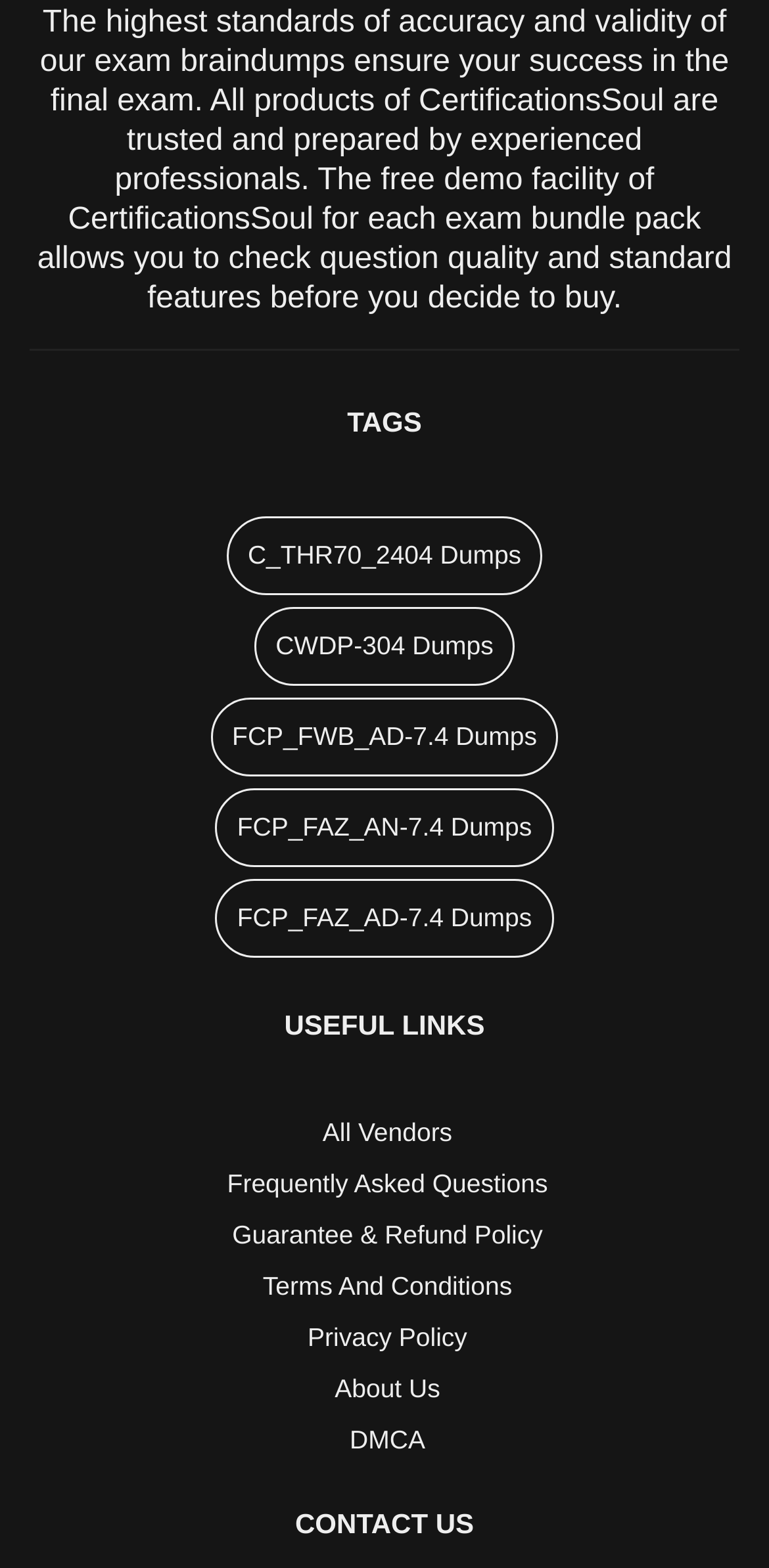Indicate the bounding box coordinates of the clickable region to achieve the following instruction: "Click on C_THR70_2404 Dumps."

[0.294, 0.329, 0.706, 0.379]